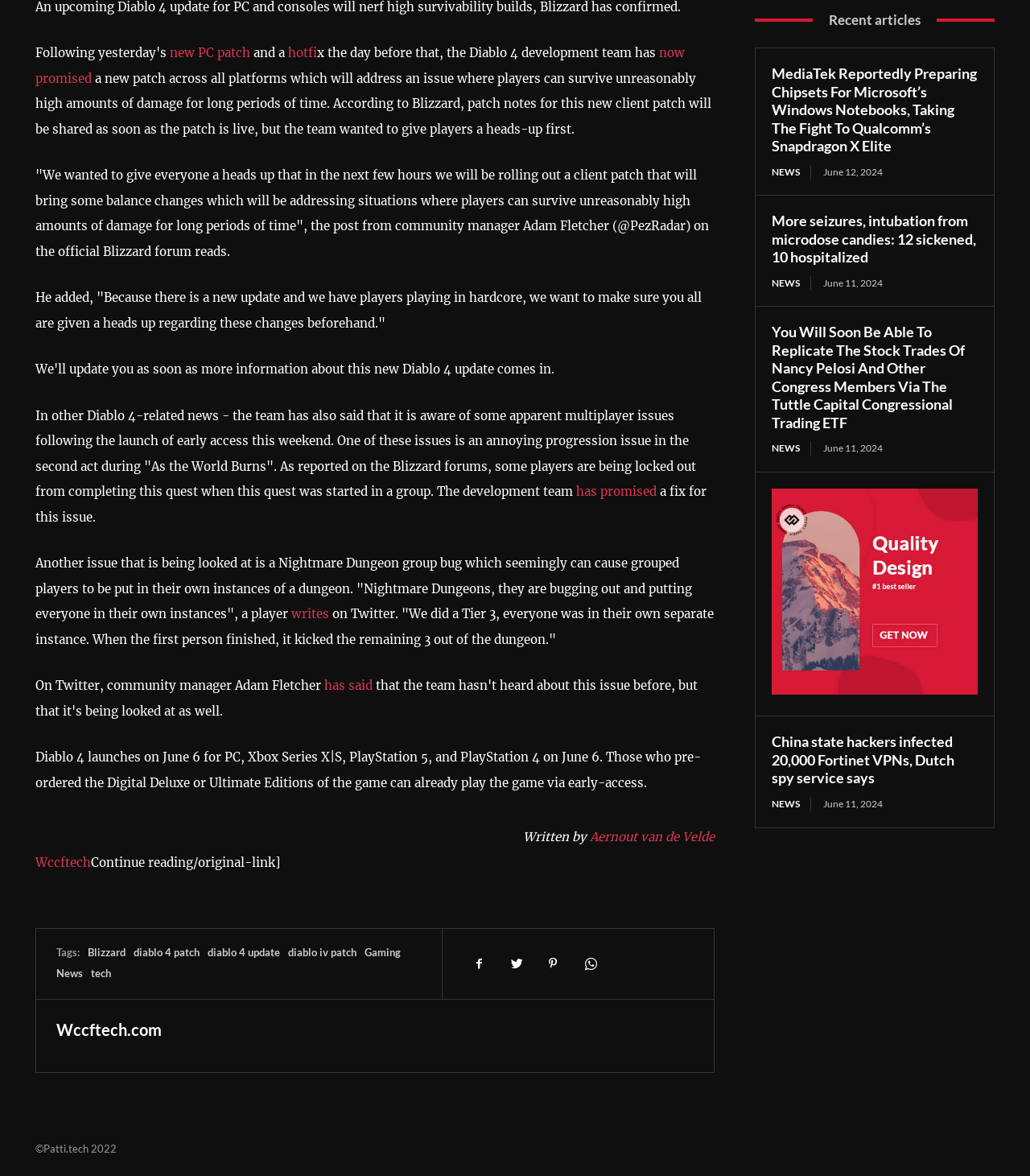Pinpoint the bounding box coordinates of the area that should be clicked to complete the following instruction: "Click on the 'Home' link". The coordinates must be given as four float numbers between 0 and 1, i.e., [left, top, right, bottom].

None